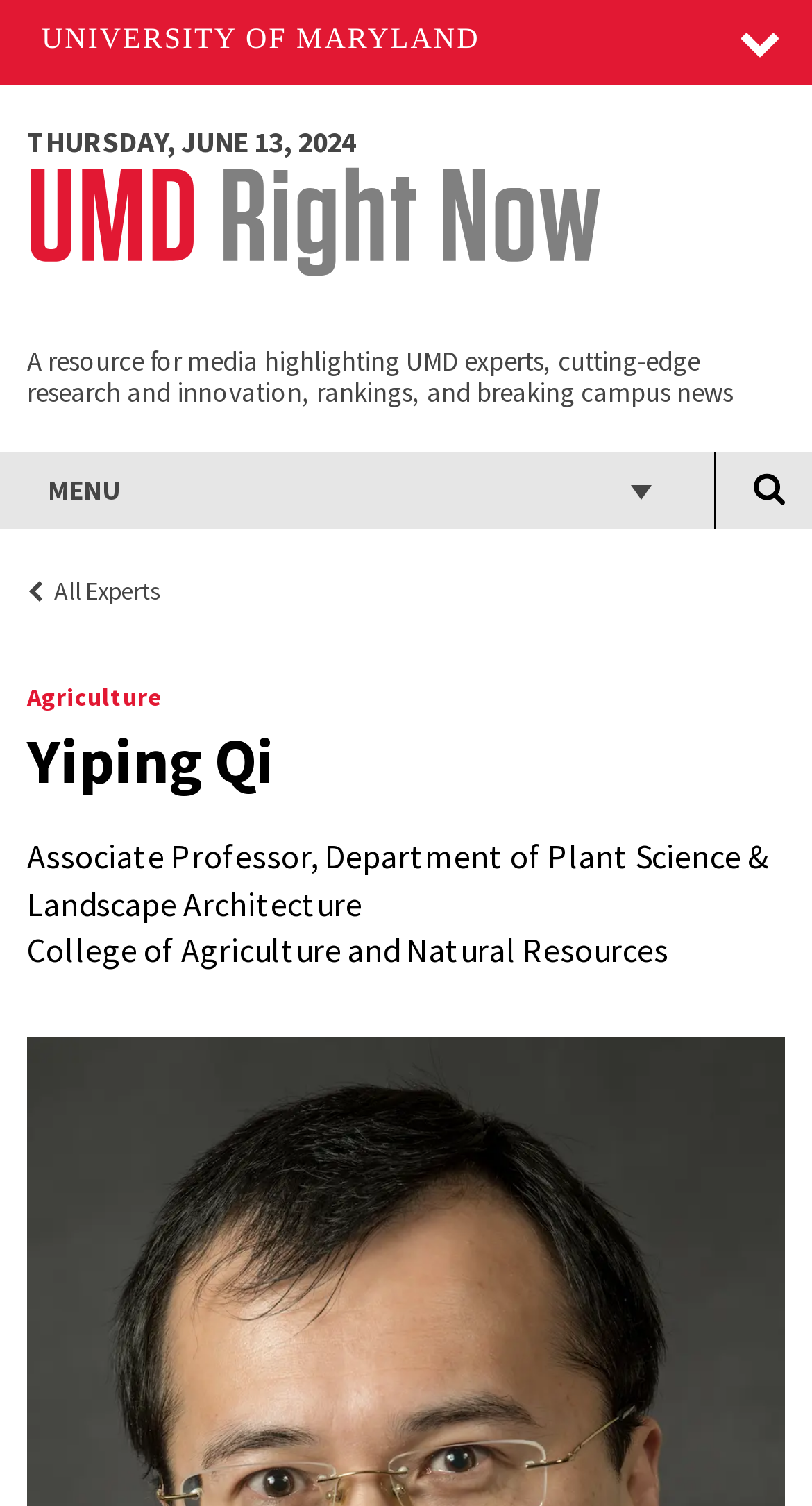Based on the image, provide a detailed and complete answer to the question: 
What is the college Yiping Qi is affiliated with?

I found the college by looking at the heading element with the text 'College of Agriculture and Natural Resources' at coordinates [0.033, 0.615, 0.967, 0.646].